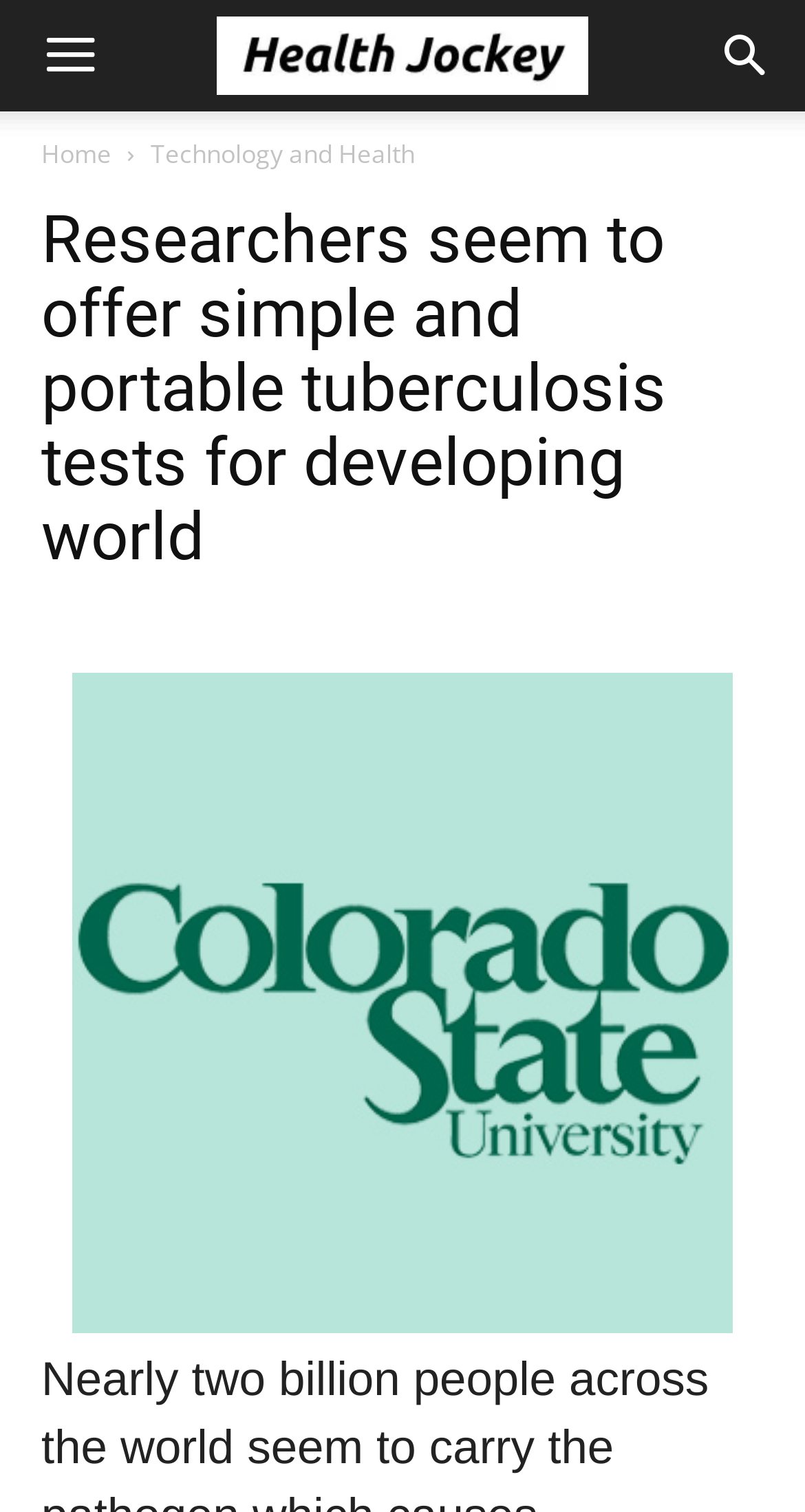Answer the following inquiry with a single word or phrase:
What is the name of the website?

Health Jockey